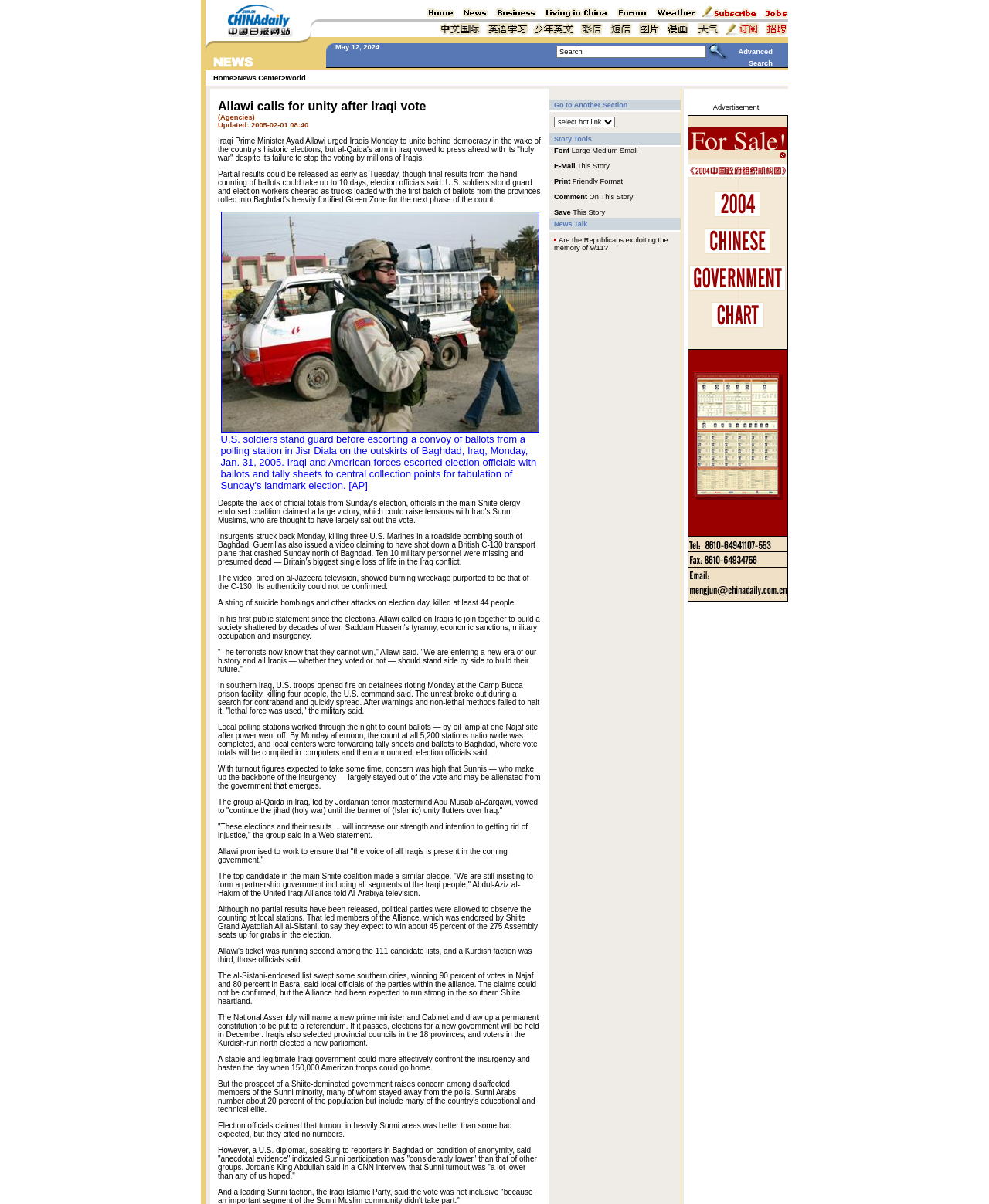Please locate the bounding box coordinates of the element that should be clicked to achieve the given instruction: "Click the 'News Center' link".

[0.24, 0.062, 0.284, 0.068]